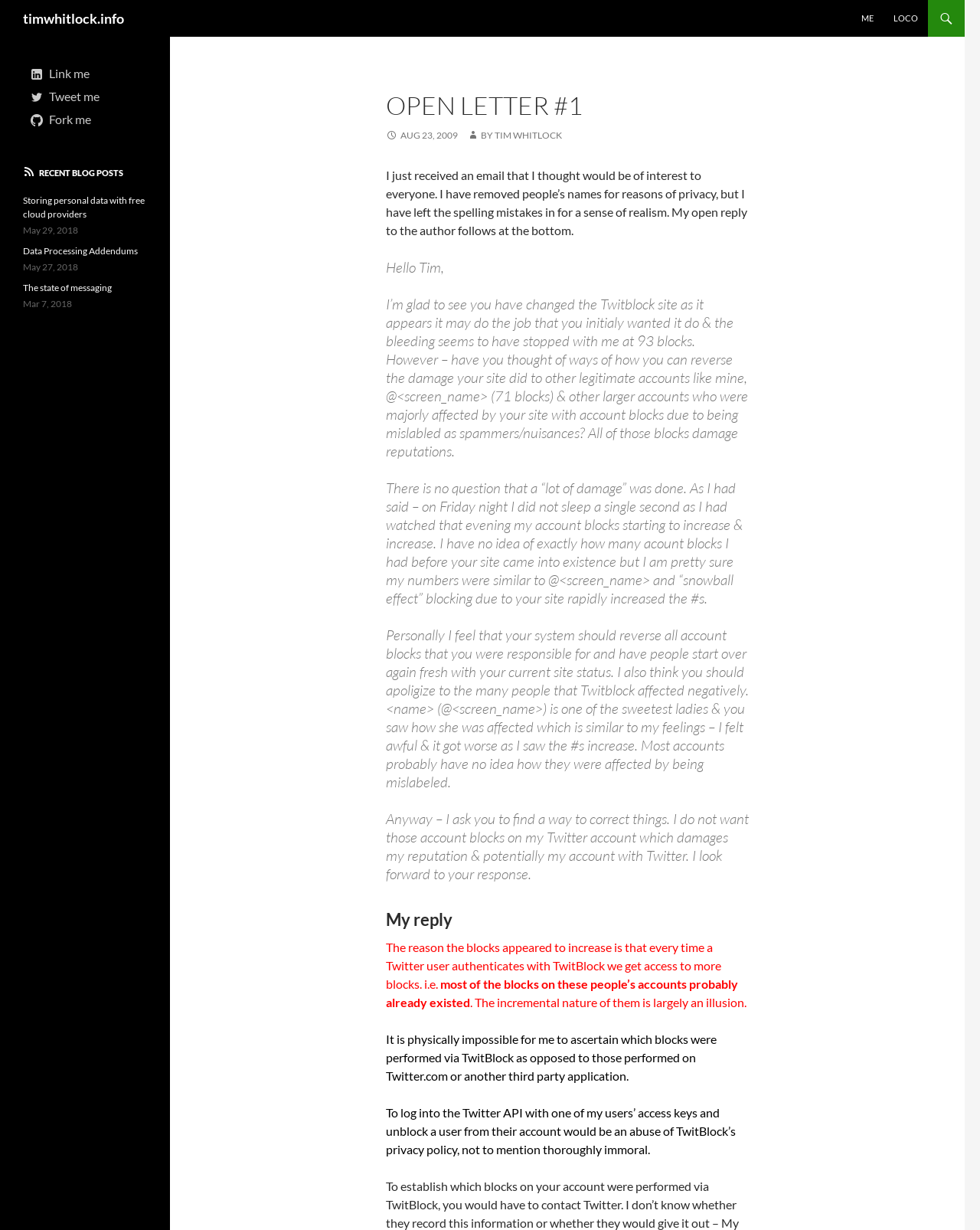Refer to the image and provide an in-depth answer to the question:
What is the purpose of the 'Recent Blog Posts' section?

The 'Recent Blog Posts' section appears to be a navigation element that displays a list of recent blog posts, along with their dates, allowing users to access and read them.